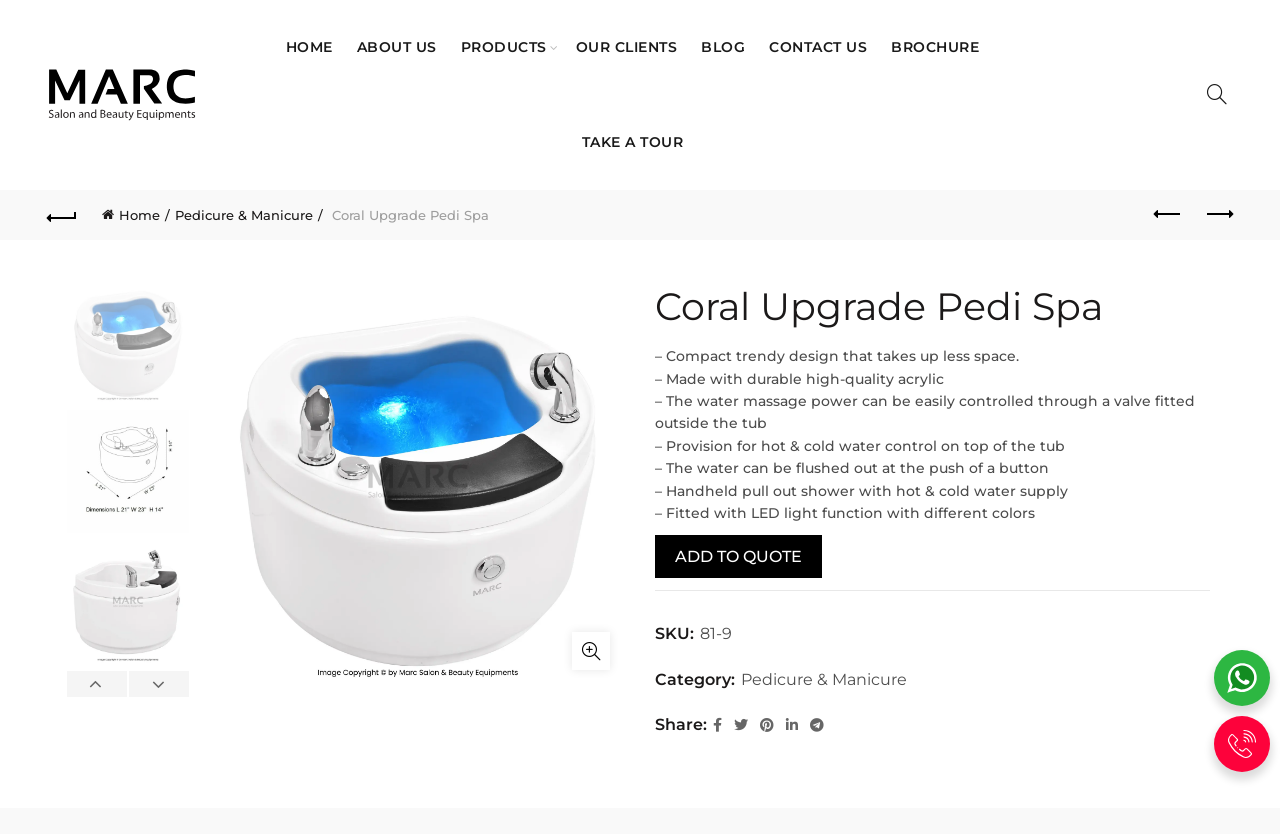Identify the bounding box for the UI element described as: "title="Coral UPGRADE New Pedijet-05"". The coordinates should be four float numbers between 0 and 1, i.e., [left, top, right, bottom].

[0.052, 0.804, 0.148, 0.96]